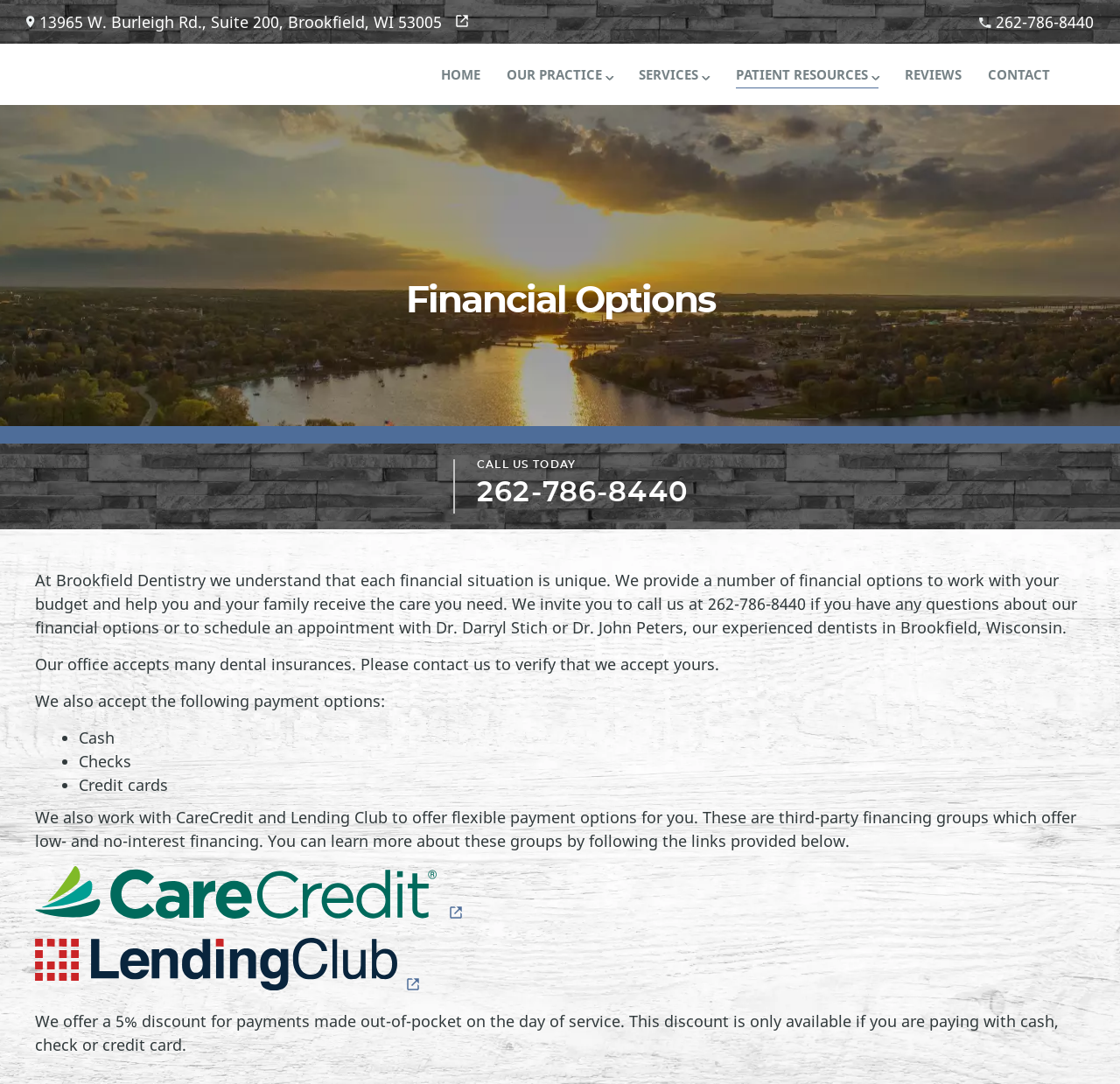Respond with a single word or phrase for the following question: 
What is the discount offered for out-of-pocket payments?

5% discount